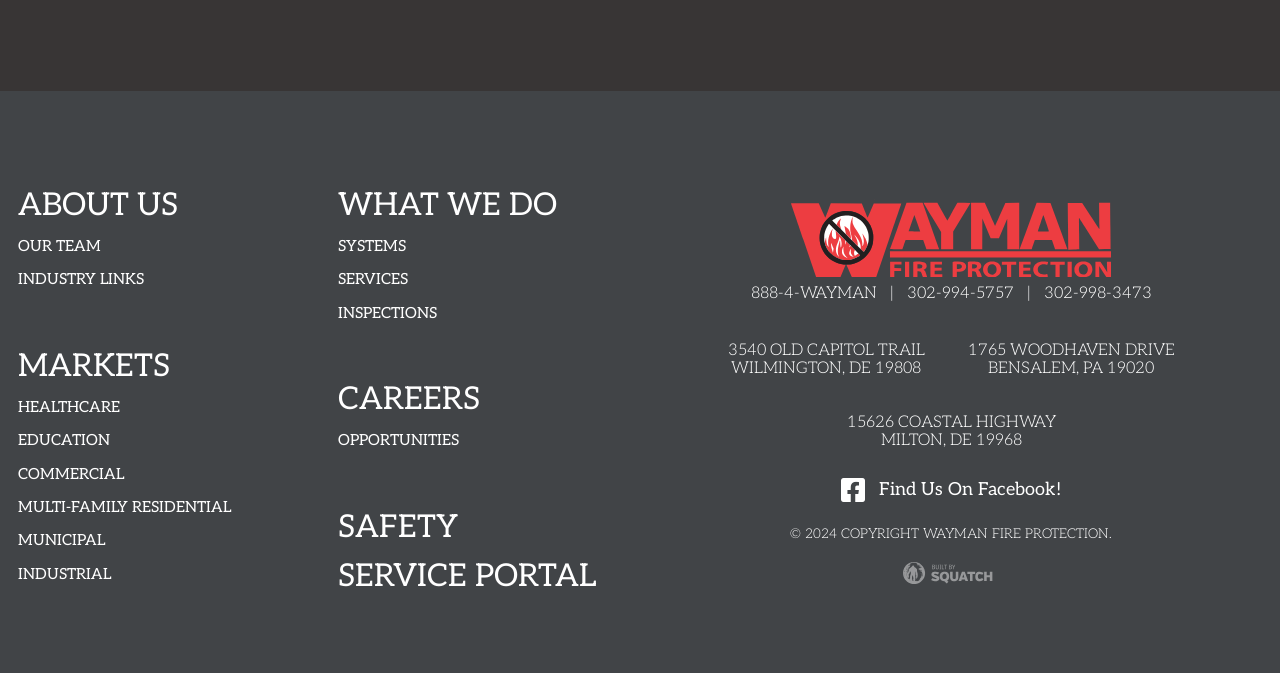What is the company name?
Please ensure your answer to the question is detailed and covers all necessary aspects.

The company name can be found in the image element with the text 'Wayman Fire Protection' at the top of the webpage.